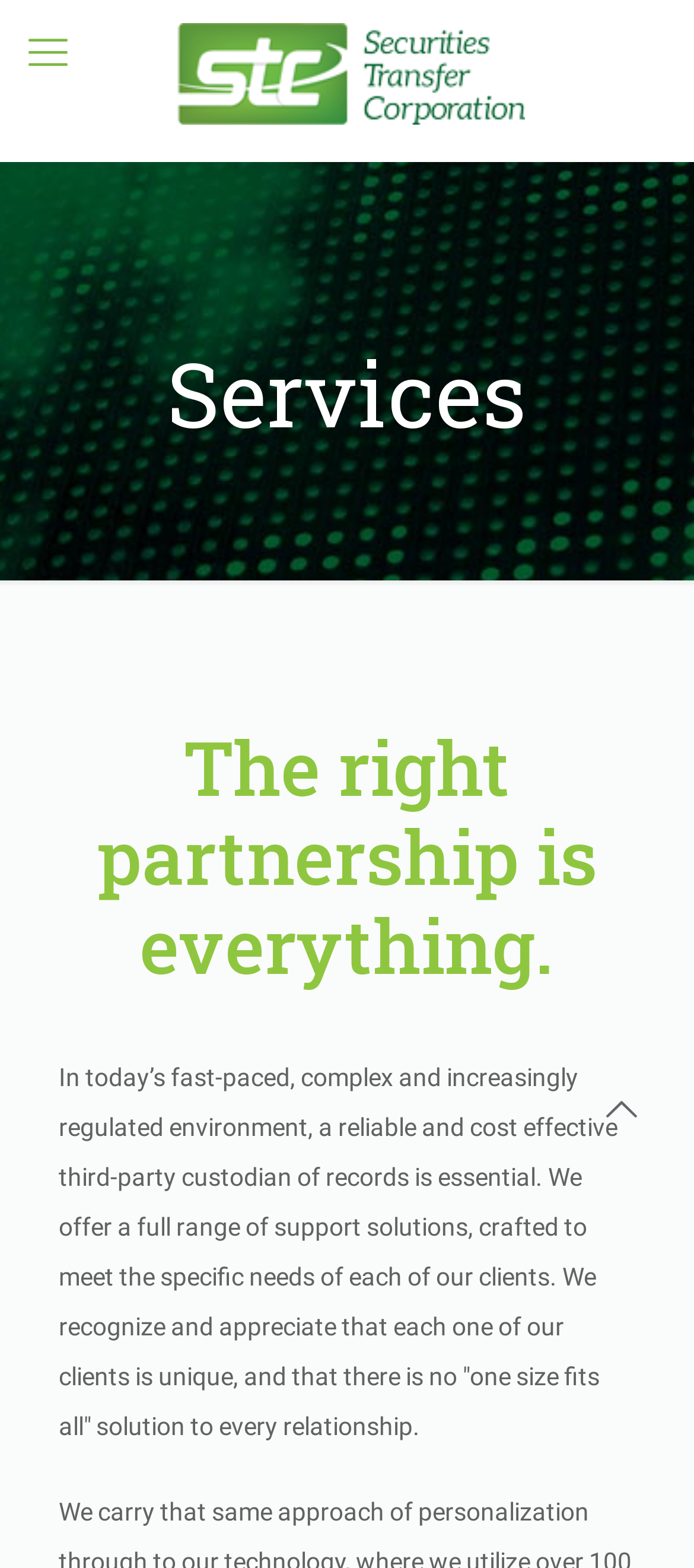What is the purpose of the 'Back to top' icon?
Could you answer the question with a detailed and thorough explanation?

I inferred this from the icon's description 'Back to top icon' and its position at the bottom right corner of the webpage, which suggests that it is used to navigate back to the top of the page.